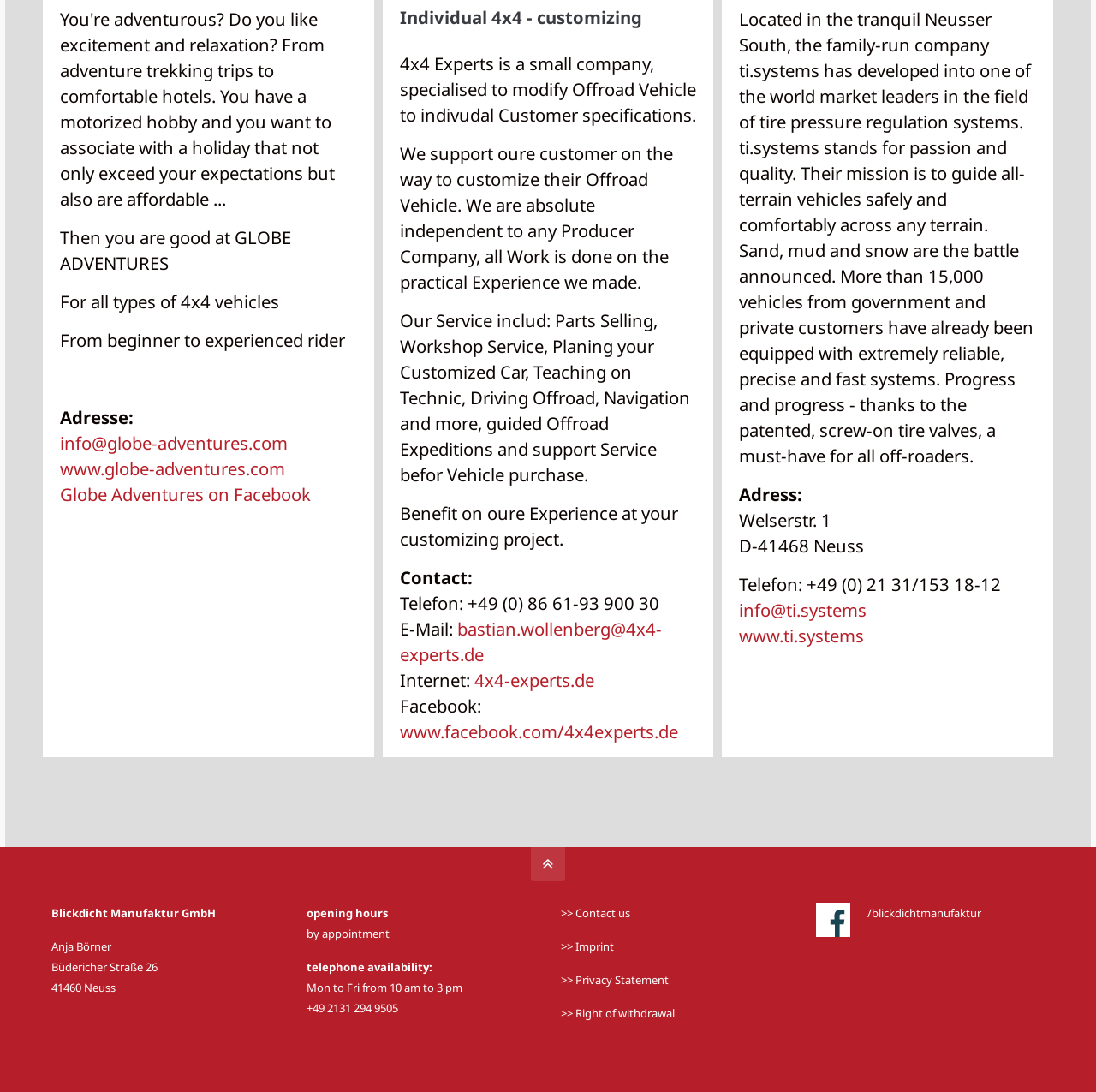Identify the bounding box of the HTML element described here: "info@globe-adventures.com". Provide the coordinates as four float numbers between 0 and 1: [left, top, right, bottom].

[0.055, 0.395, 0.262, 0.417]